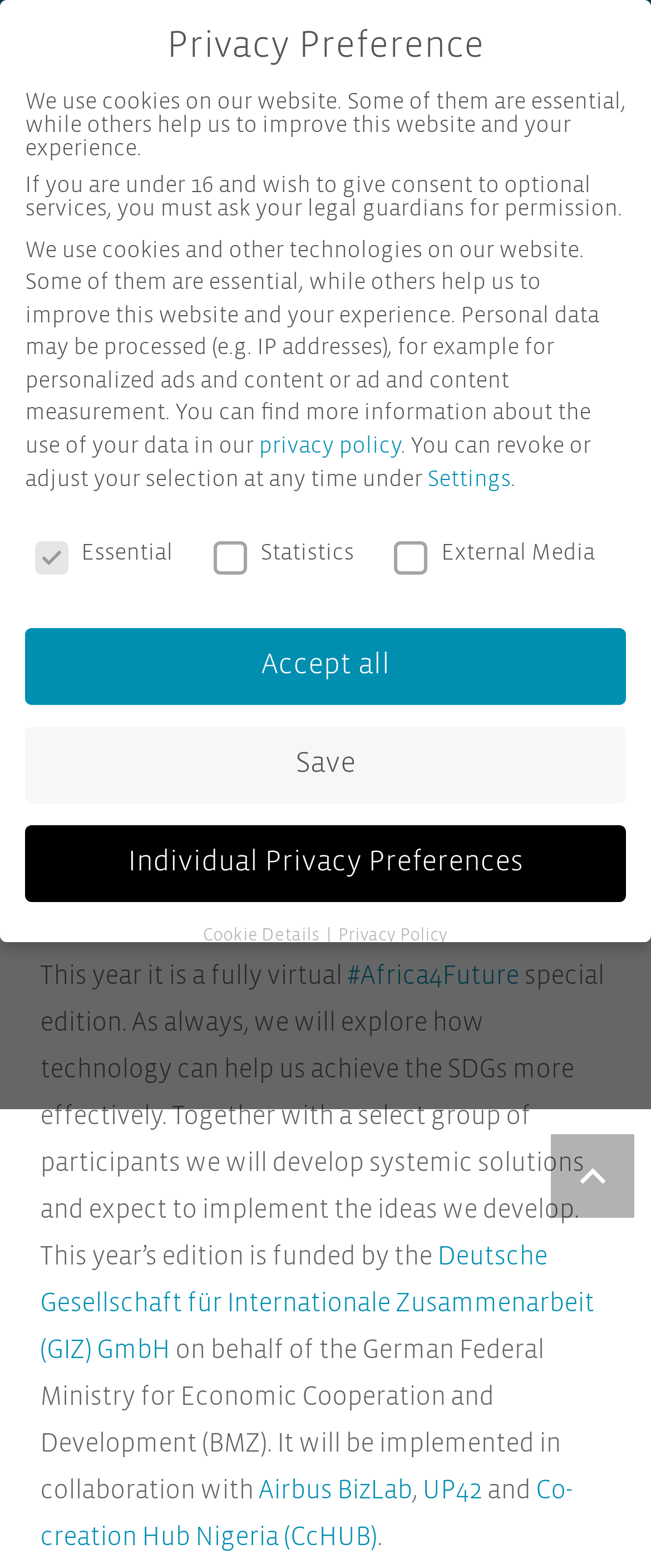Look at the image and answer the question in detail:
When was the webpage last updated?

The webpage displays a timestamp of '2 August 2020 at 16:46:11 +00:00', which suggests that the webpage was last updated on this date and time.